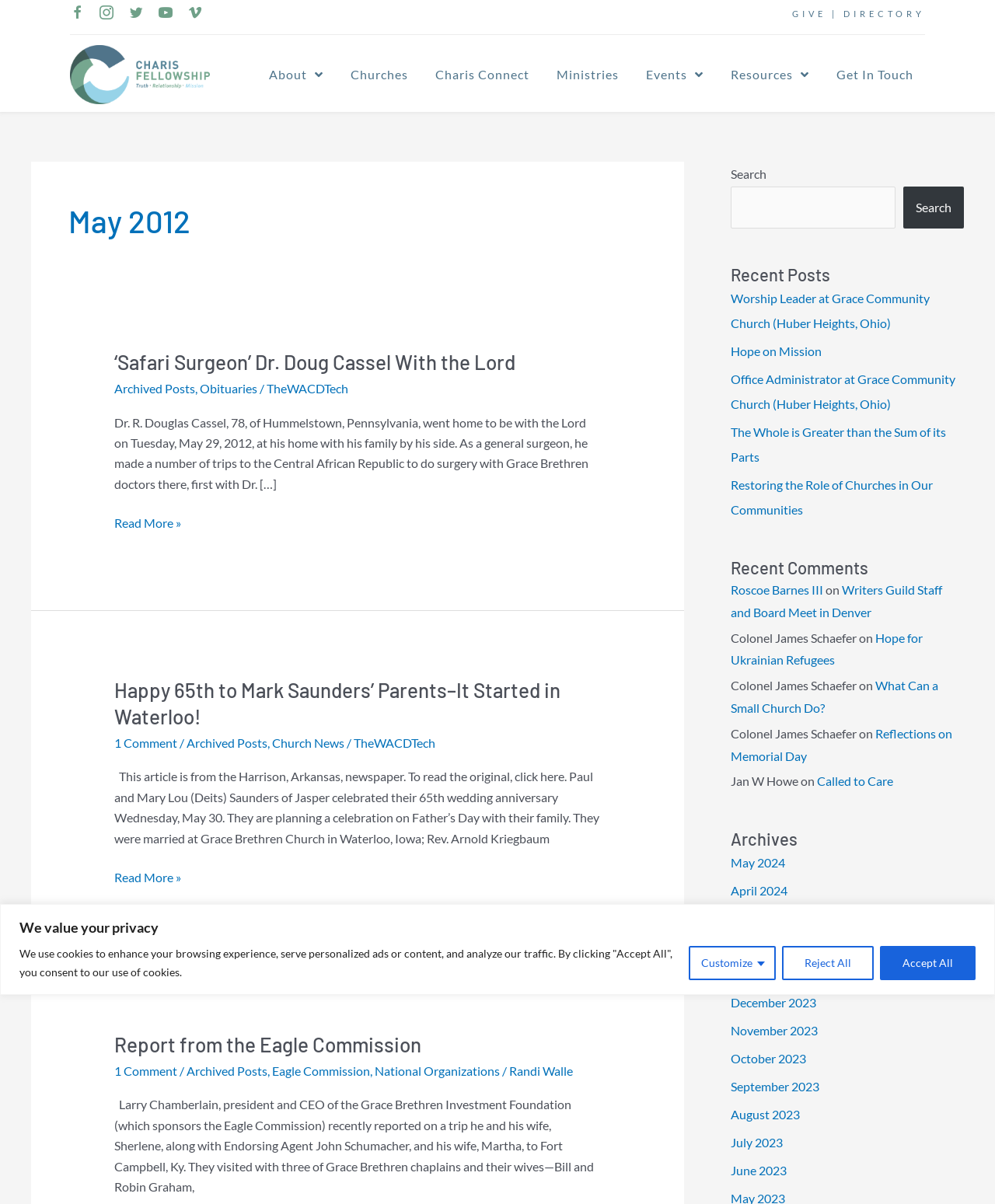Using the element description: "National Organizations", determine the bounding box coordinates. The coordinates should be in the format [left, top, right, bottom], with values between 0 and 1.

[0.376, 0.883, 0.502, 0.895]